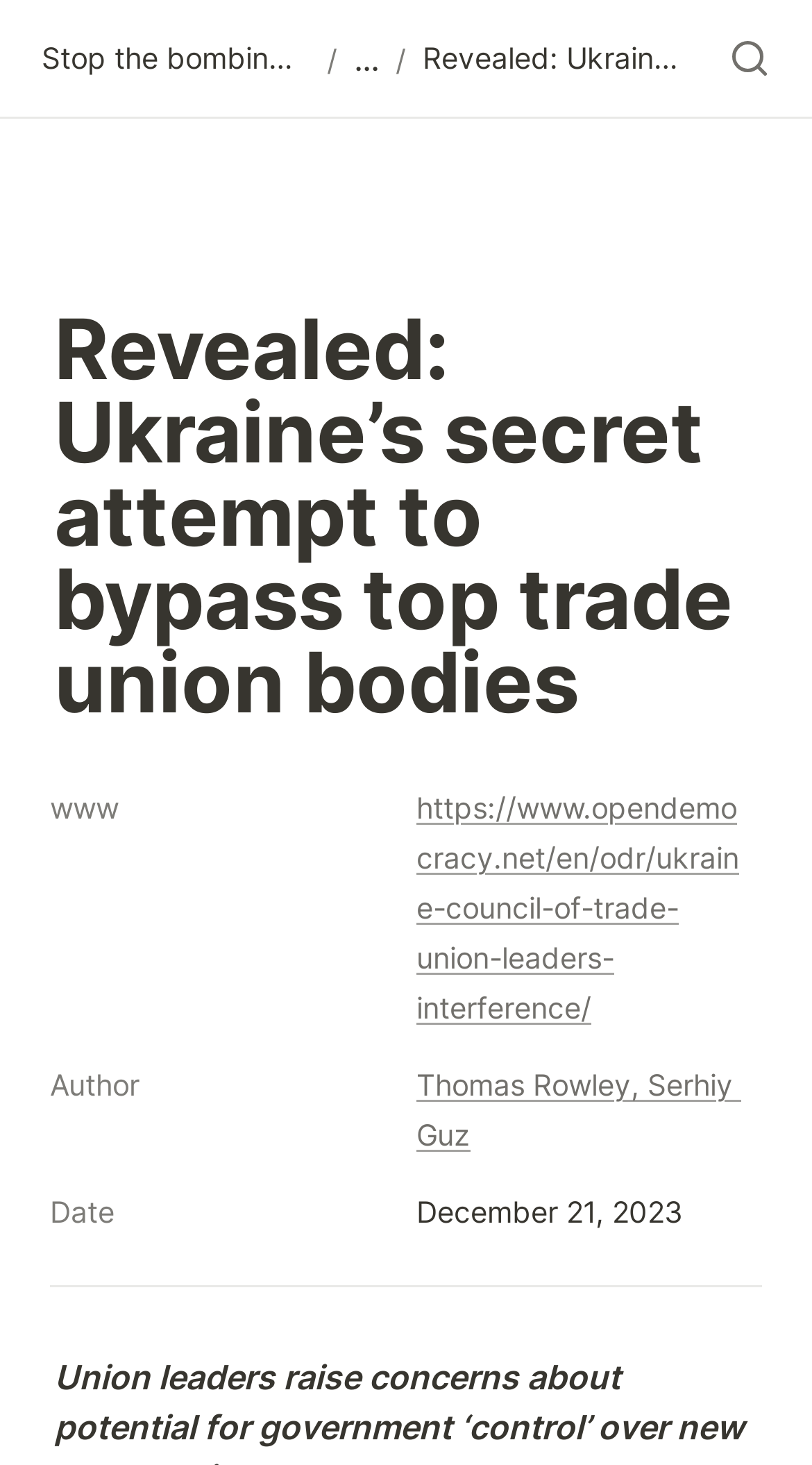Identify the bounding box coordinates for the UI element described as: "About ENSU". The coordinates should be provided as four floats between 0 and 1: [left, top, right, bottom].

[0.133, 0.081, 0.851, 0.122]